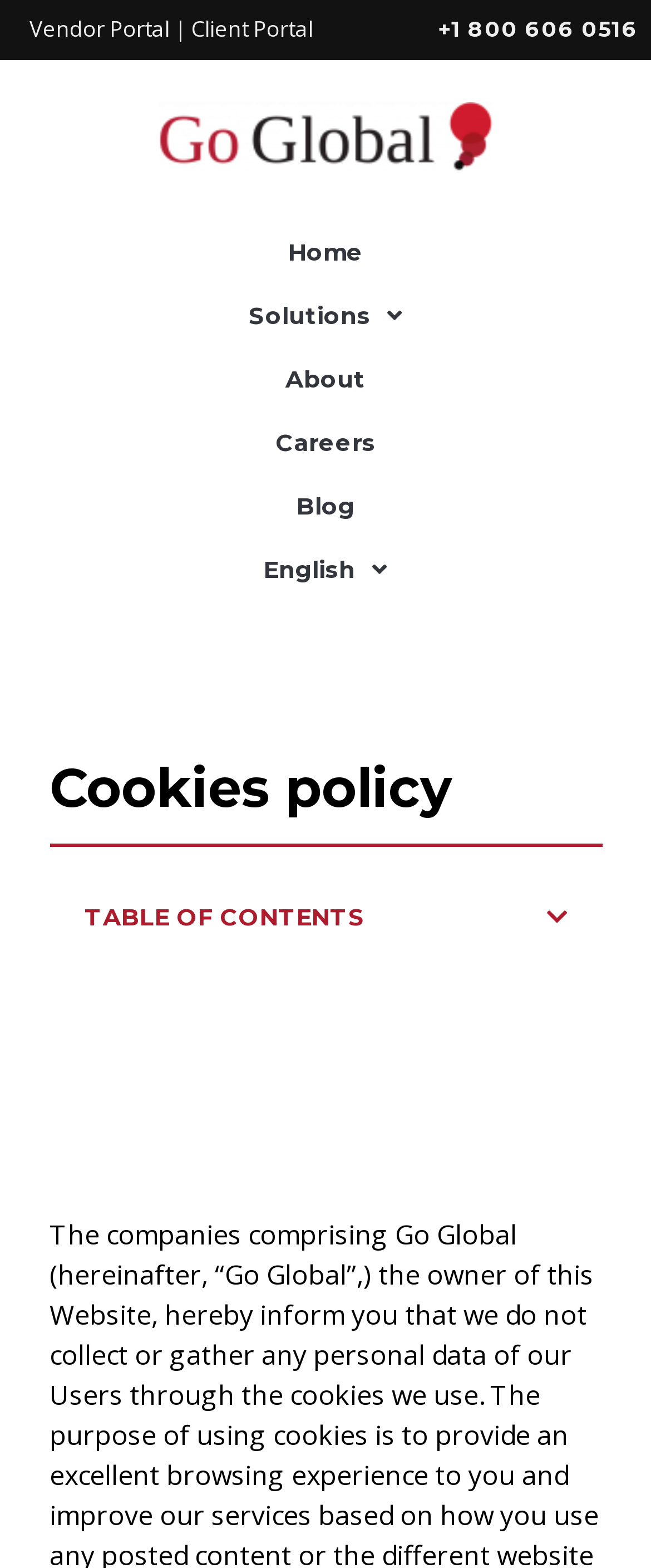For the element described, predict the bounding box coordinates as (top-left x, top-left y, bottom-right x, bottom-right y). All values should be between 0 and 1. Element description: English

[0.064, 0.343, 0.936, 0.383]